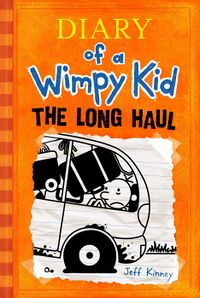What is the theme of the illustration on the book cover? Using the information from the screenshot, answer with a single word or phrase.

Family road trip